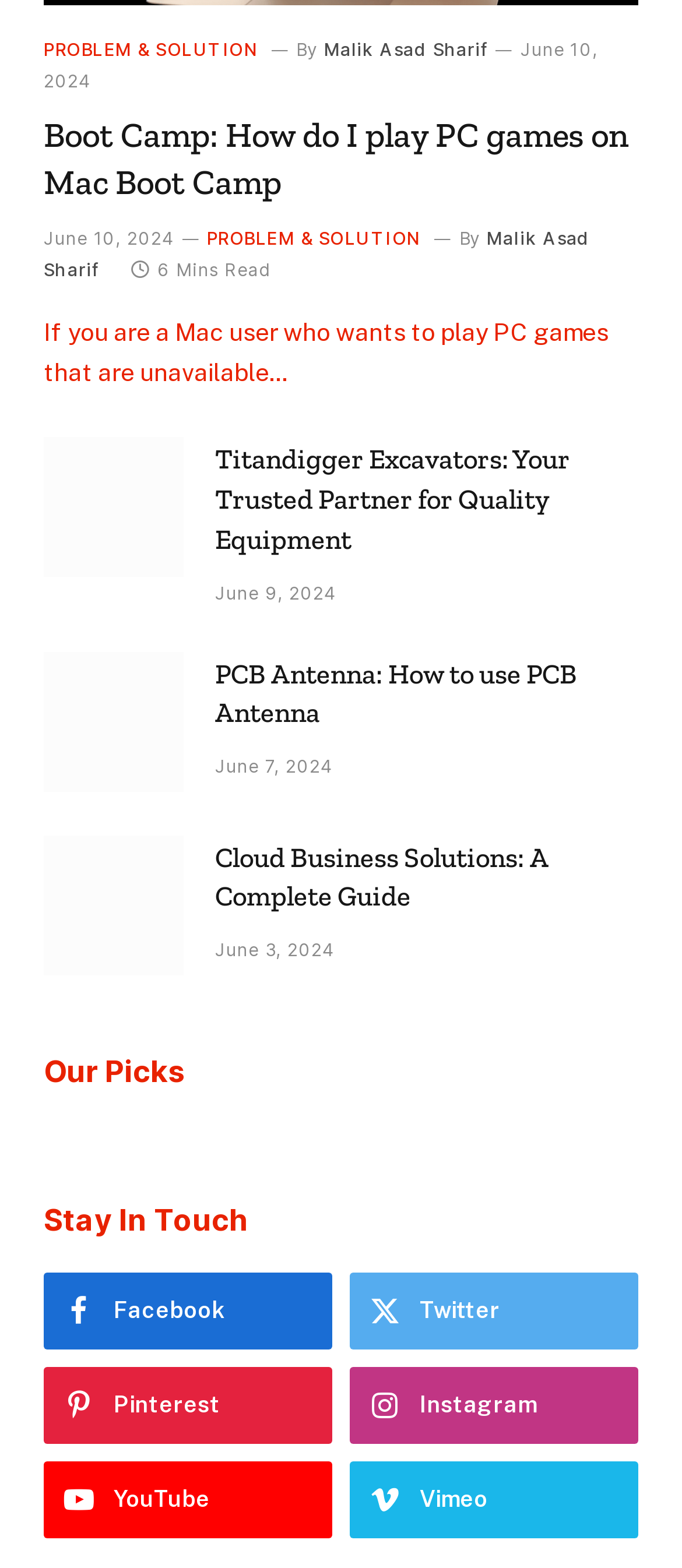Determine the bounding box coordinates of the clickable region to carry out the instruction: "Check the post 'PCB Antenna: How to use PCB Antenna'".

[0.064, 0.415, 0.269, 0.505]